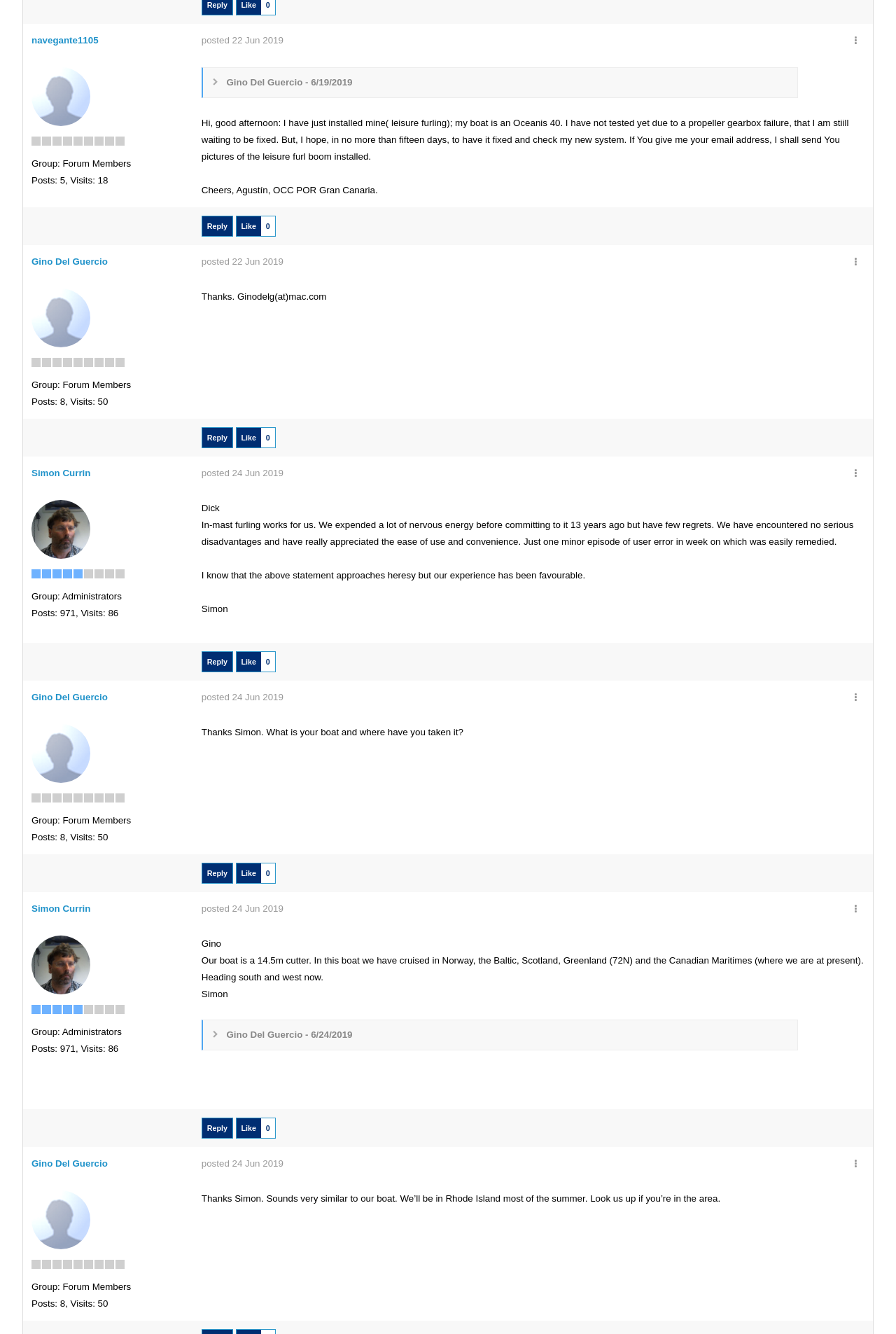What is the name of the boat mentioned in the conversation?
Please use the image to provide a one-word or short phrase answer.

Oceanis 40